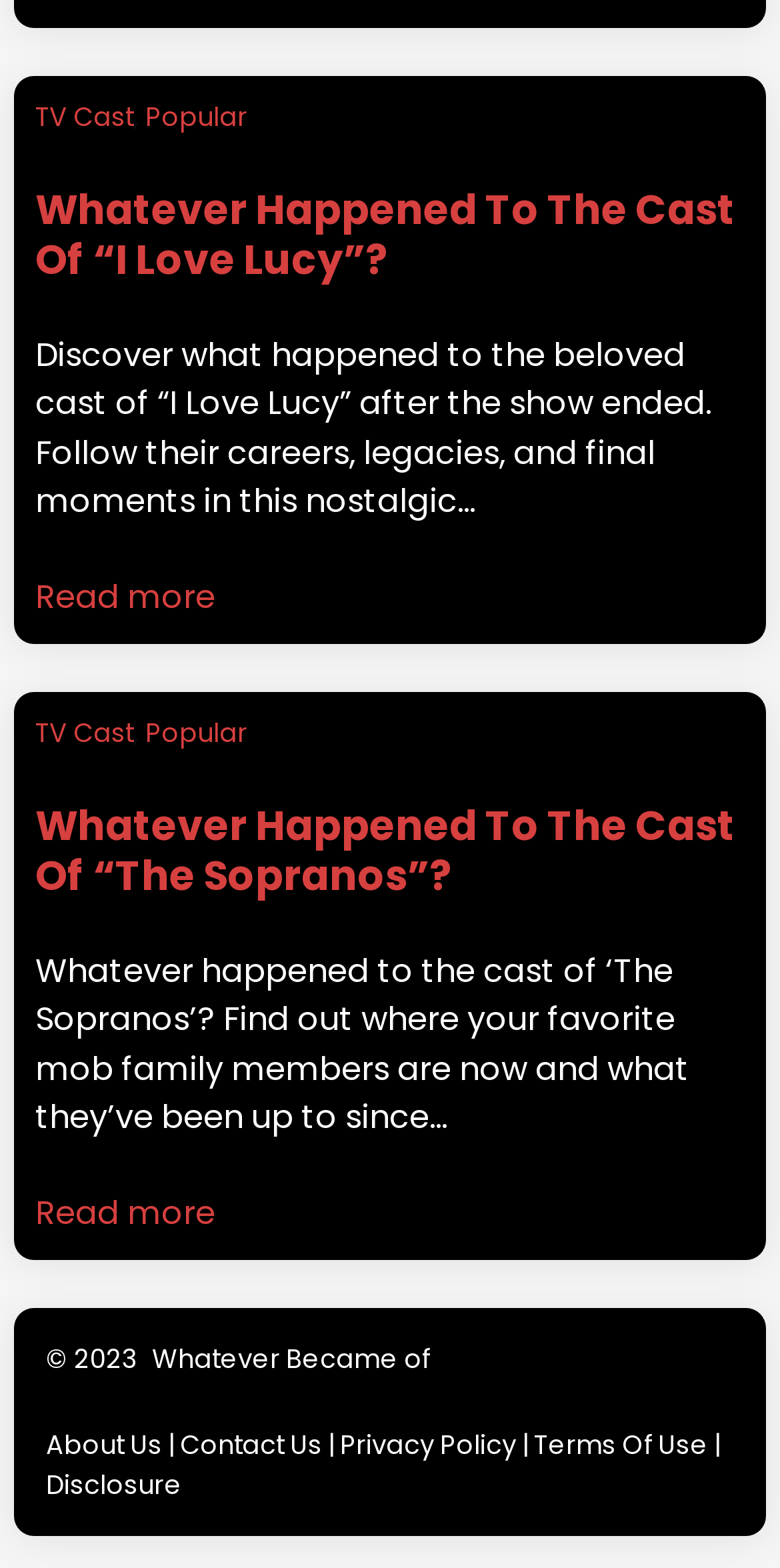Please identify the bounding box coordinates for the region that you need to click to follow this instruction: "Visit the 'About Us' page".

[0.059, 0.911, 0.208, 0.933]